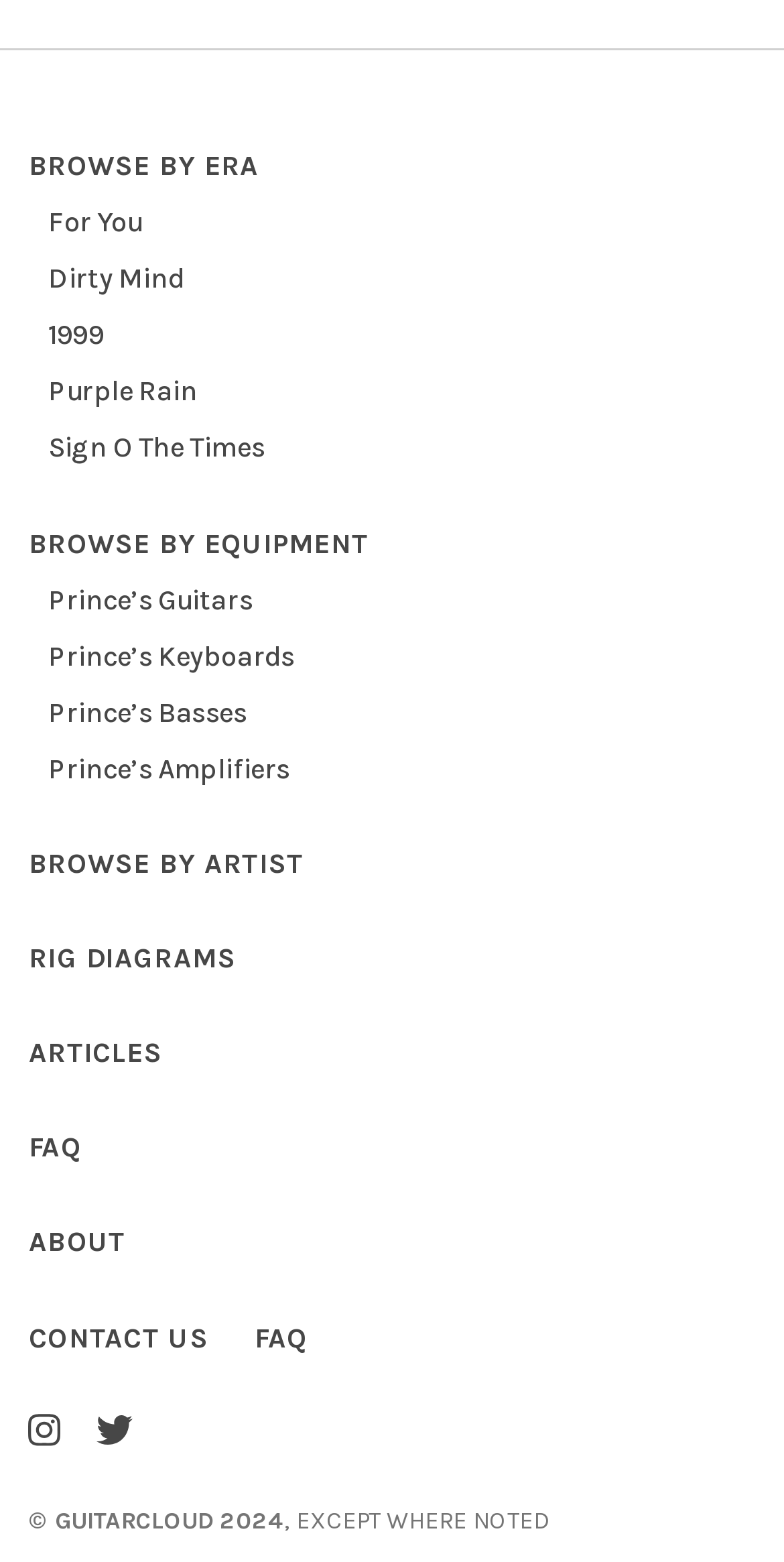Determine the bounding box coordinates for the UI element with the following description: "alt="Delice Recipes"". The coordinates should be four float numbers between 0 and 1, represented as [left, top, right, bottom].

None